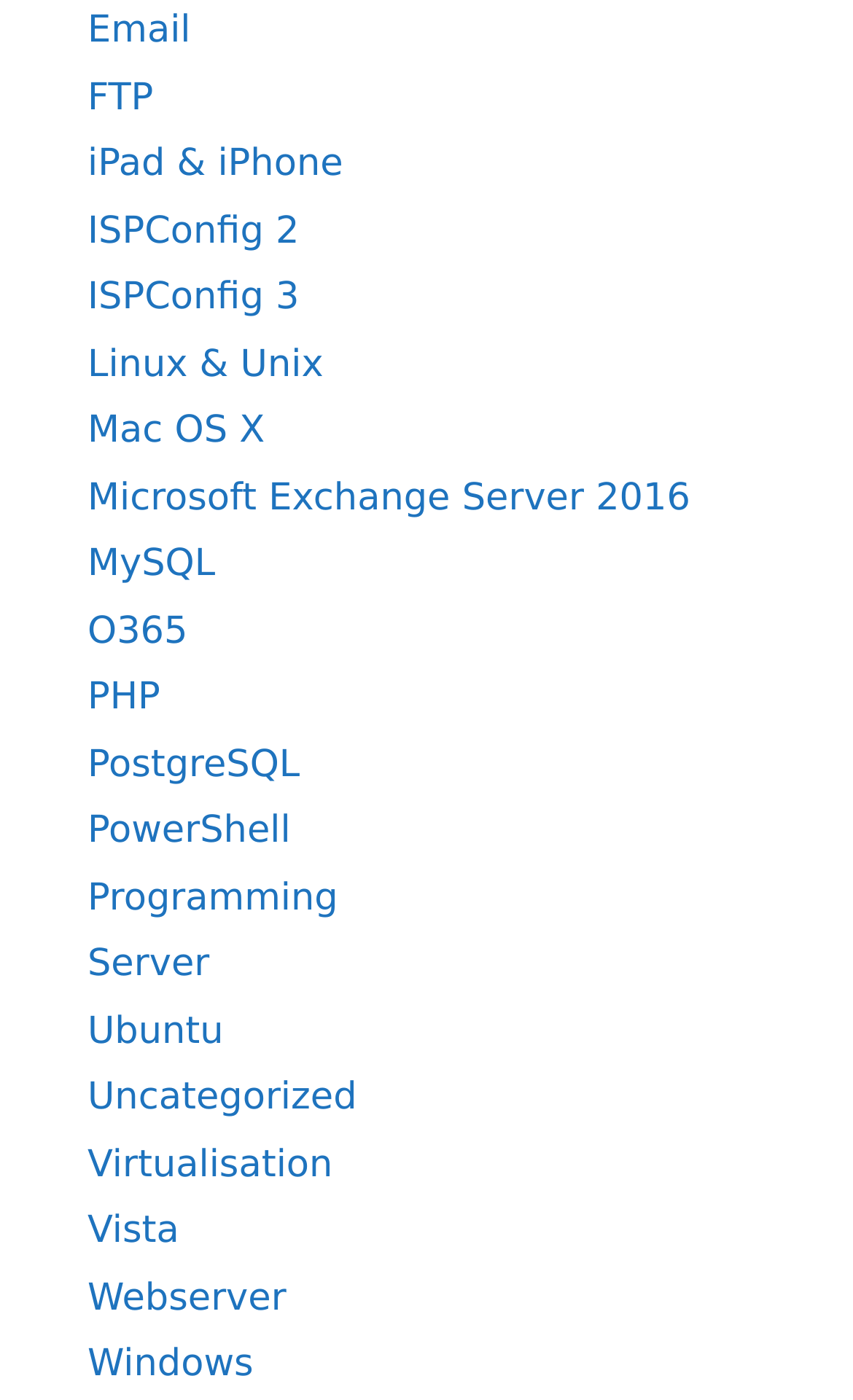Locate the bounding box coordinates of the element that should be clicked to execute the following instruction: "Explore Ubuntu".

[0.103, 0.721, 0.262, 0.753]